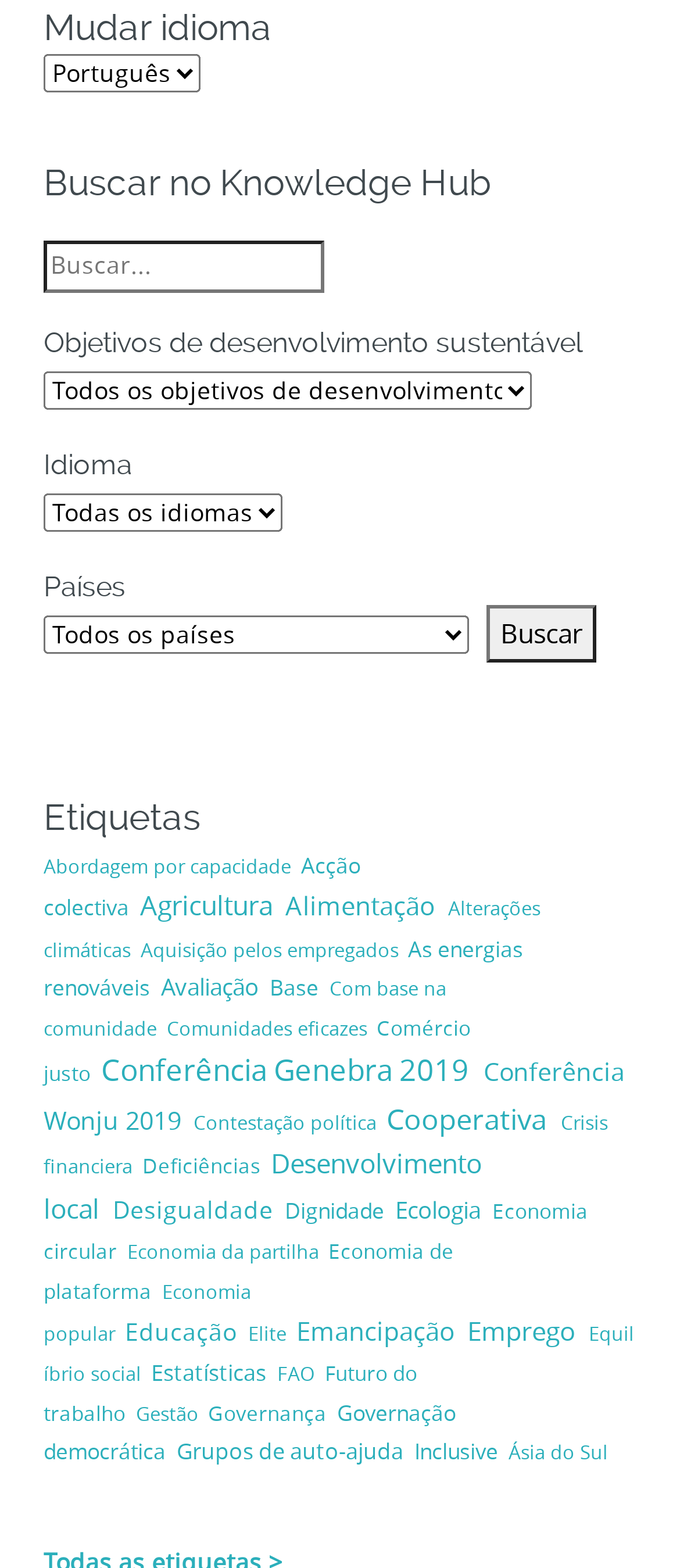Find the bounding box coordinates of the element to click in order to complete this instruction: "Contact Apple". The bounding box coordinates must be four float numbers between 0 and 1, denoted as [left, top, right, bottom].

None